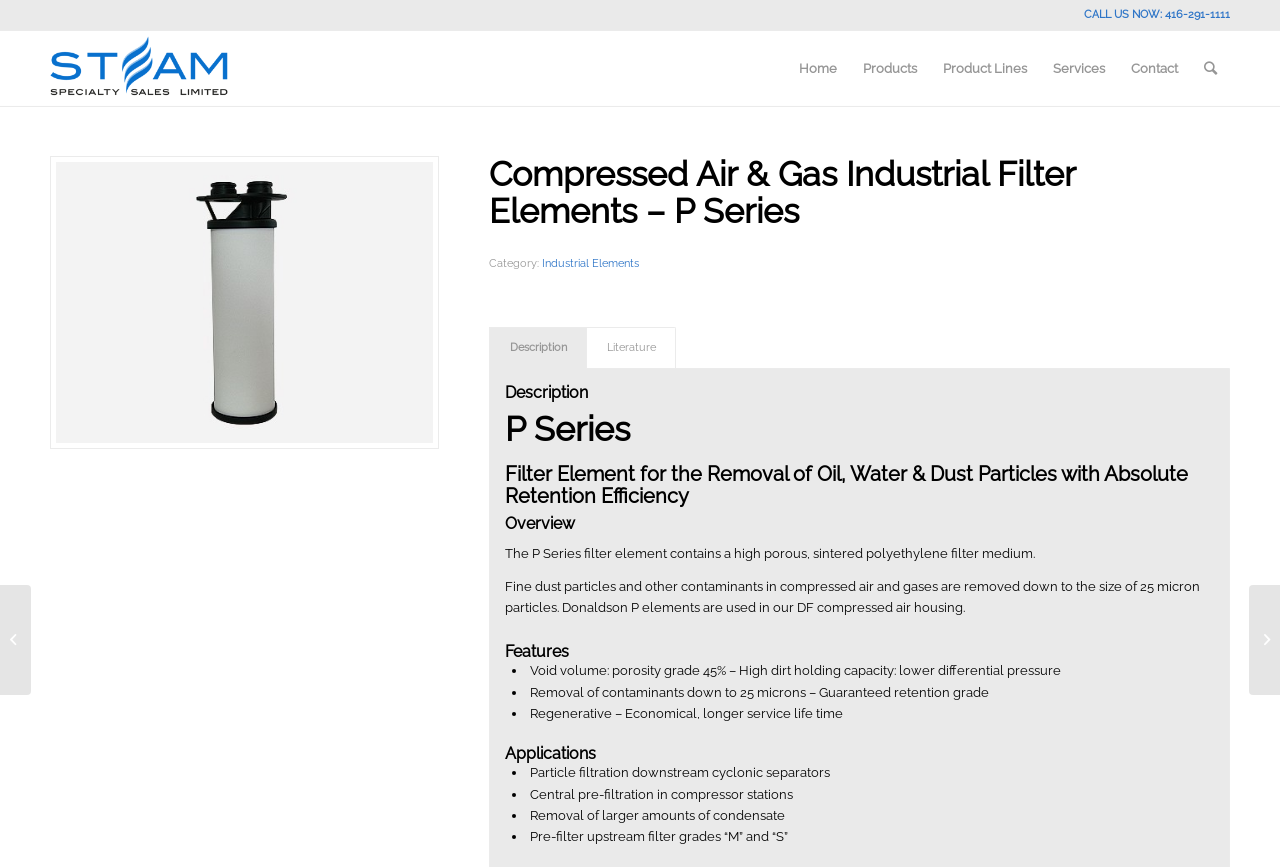What is the purpose of the P Series filter element?
Refer to the image and respond with a one-word or short-phrase answer.

Removal of oil, water, and dust particles